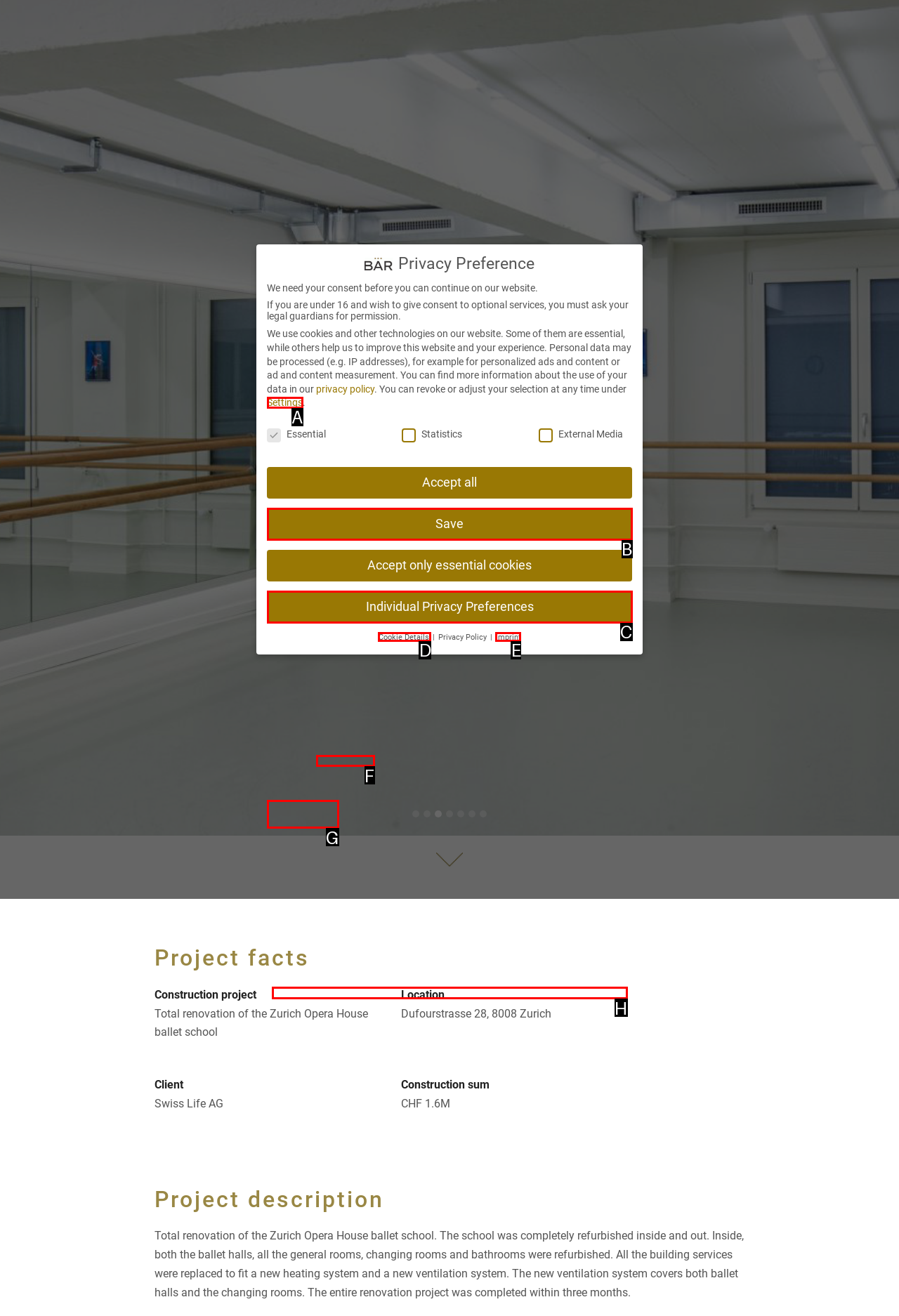Pinpoint the HTML element that fits the description: Individual Privacy Preferences
Answer by providing the letter of the correct option.

C